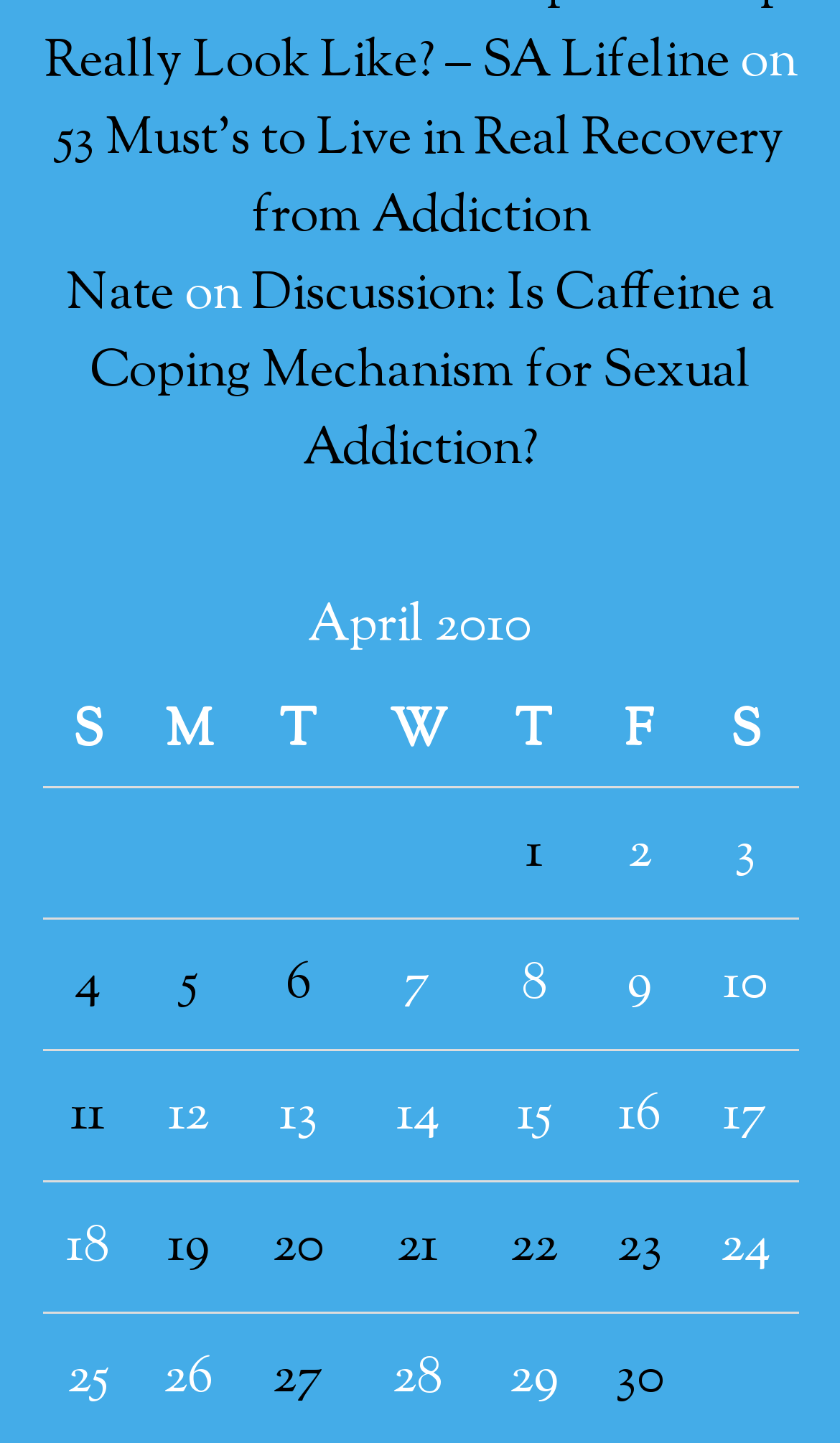Indicate the bounding box coordinates of the element that needs to be clicked to satisfy the following instruction: "Search for something". The coordinates should be four float numbers between 0 and 1, i.e., [left, top, right, bottom].

None